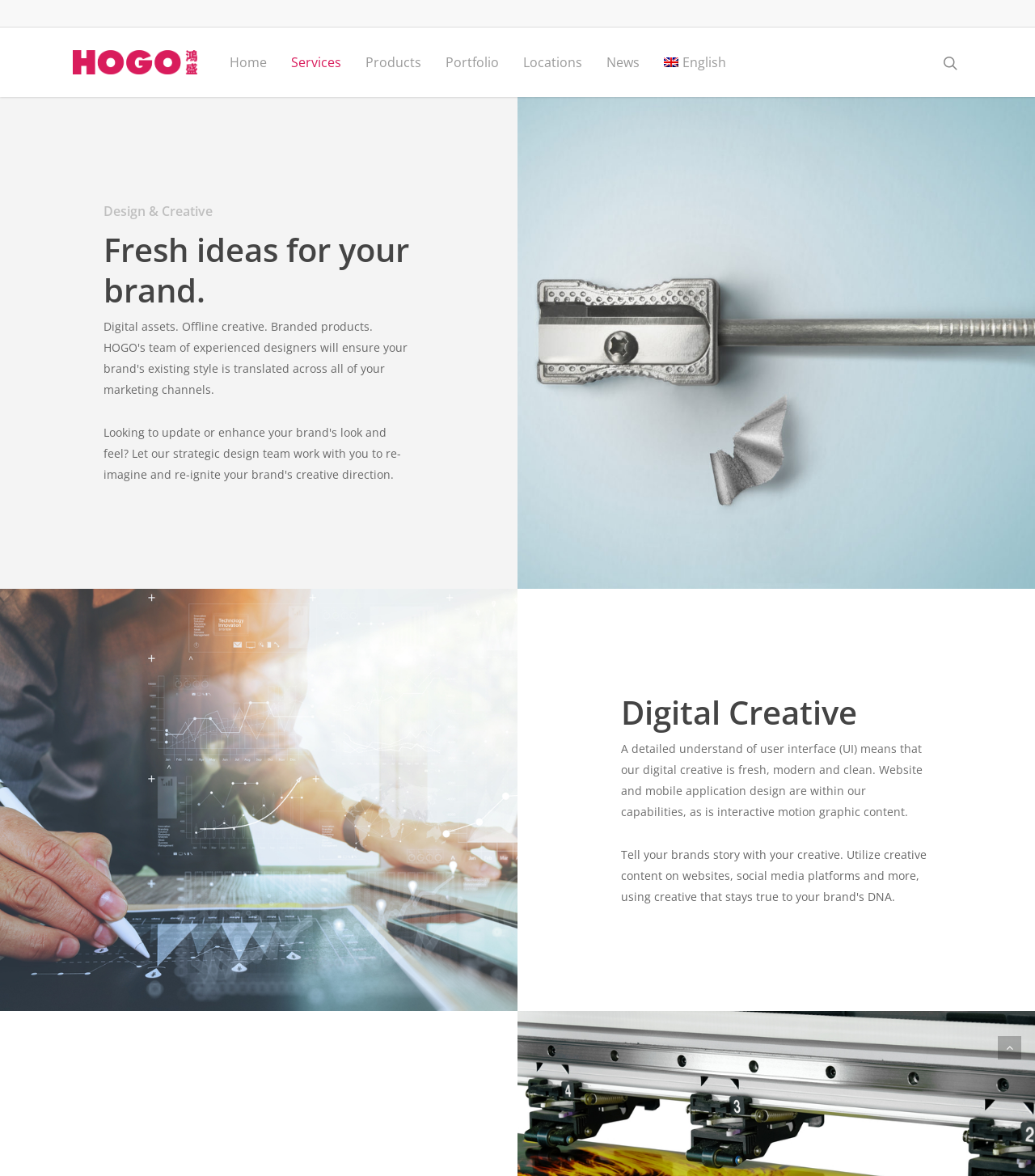What is the text of the first link on the top?
Answer the question with a single word or phrase, referring to the image.

HOGO